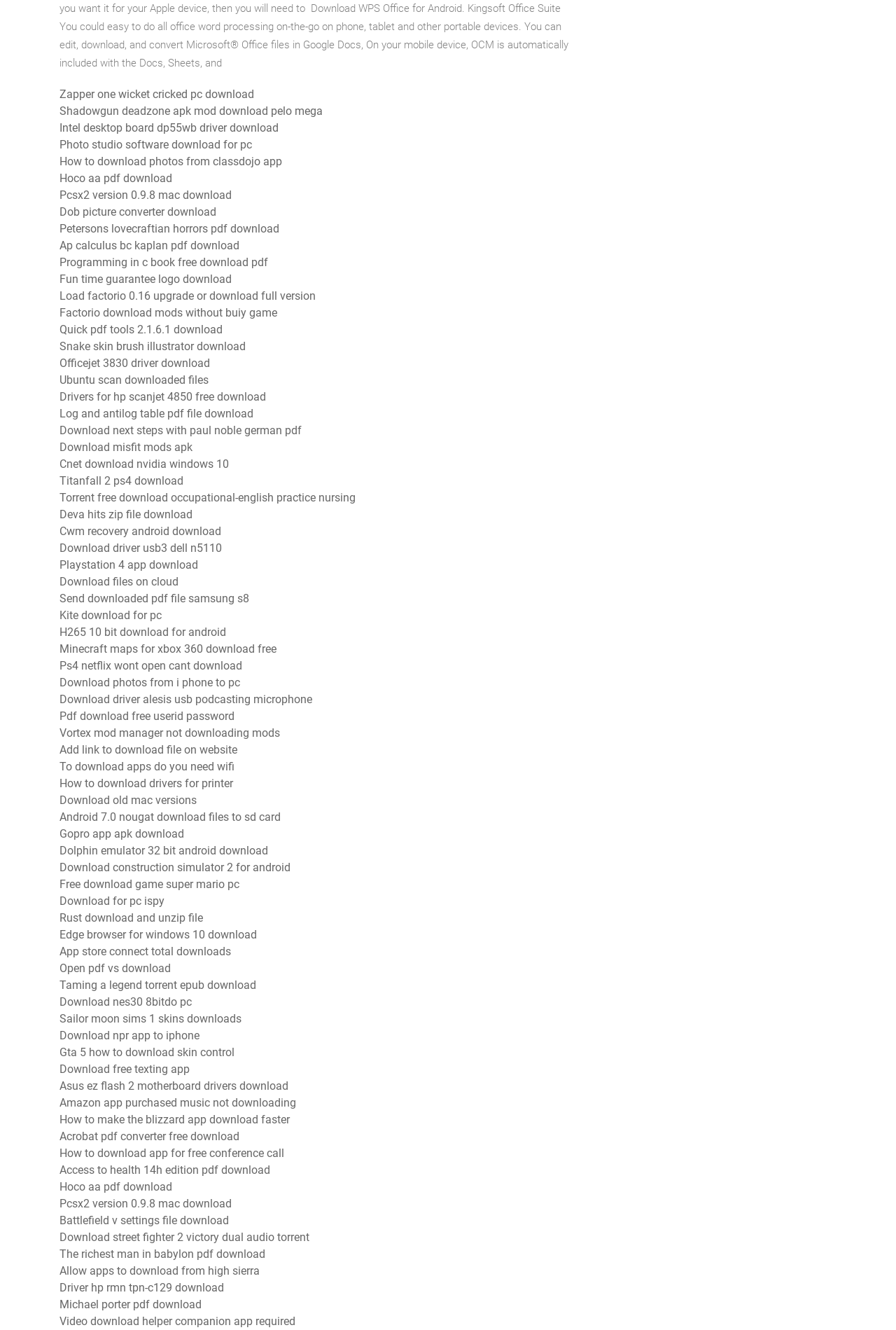Use a single word or phrase to respond to the question:
Can users download apps from this webpage?

Yes